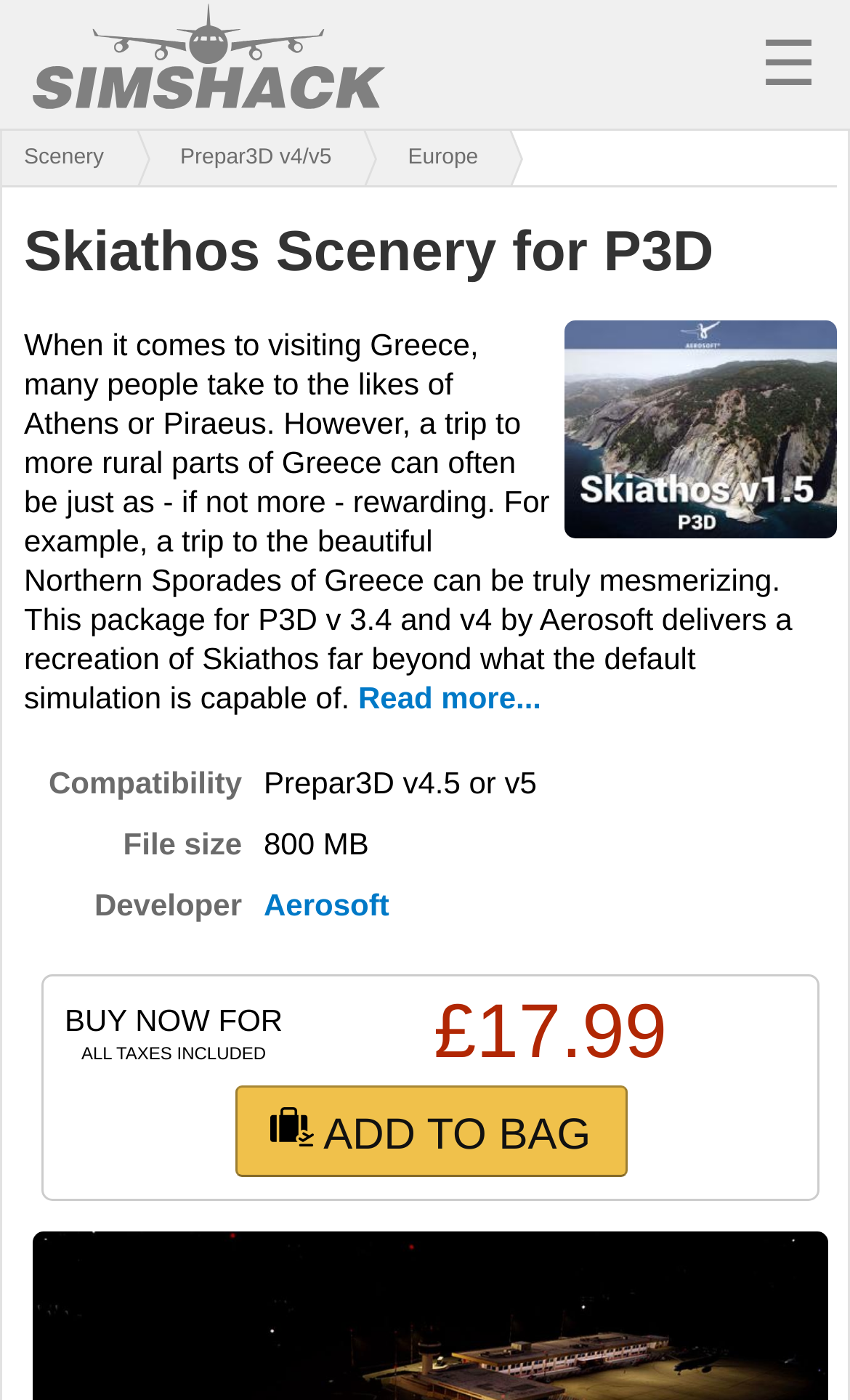Using the provided element description, identify the bounding box coordinates as (top-left x, top-left y, bottom-right x, bottom-right y). Ensure all values are between 0 and 1. Description: Login or Sign Up

[0.189, 0.732, 0.33, 0.825]